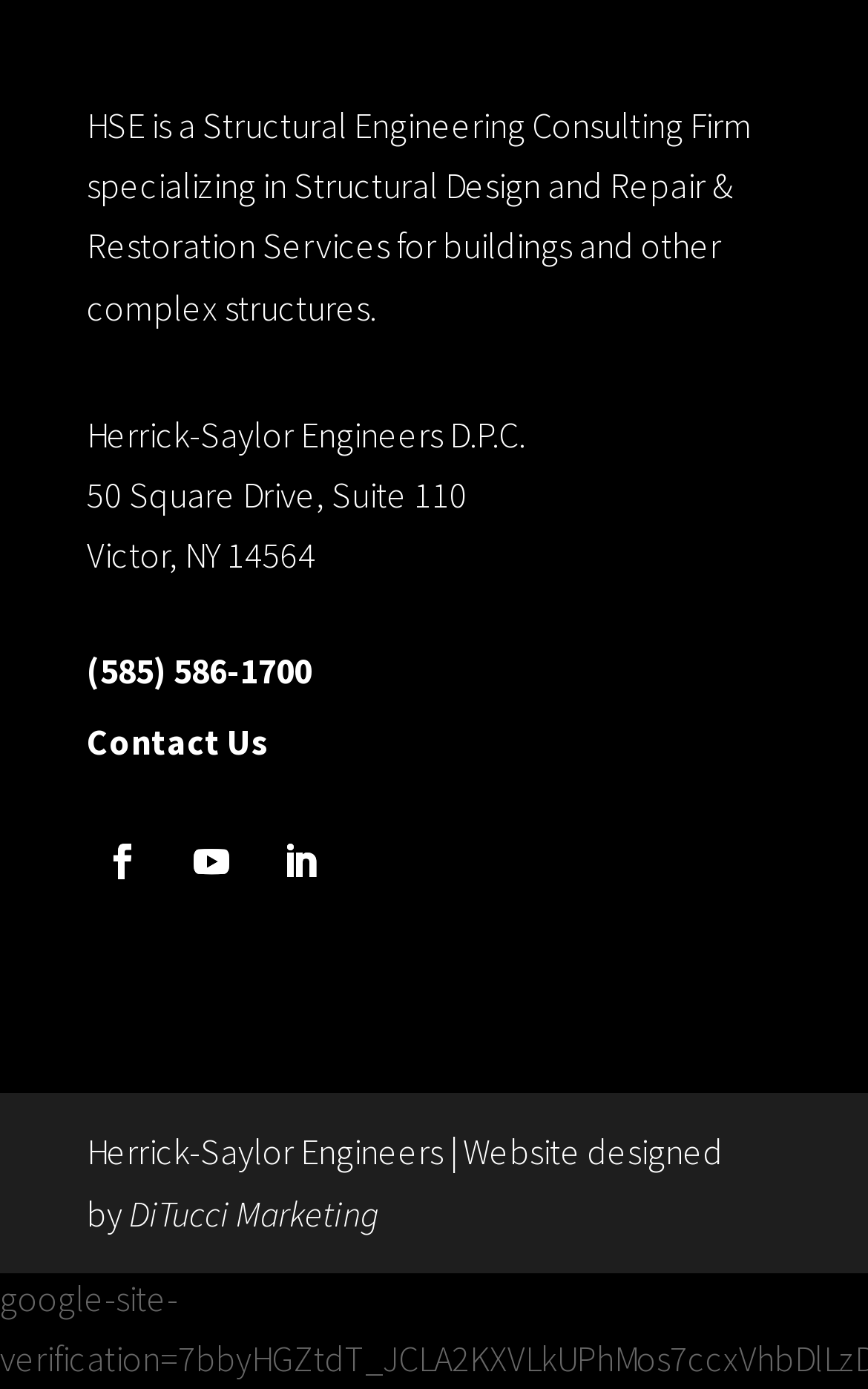How many social media links are there?
Based on the image, answer the question in a detailed manner.

I counted the number of link elements with Unicode characters (, , ) which are typically used to represent social media icons, and found that there are three of them.